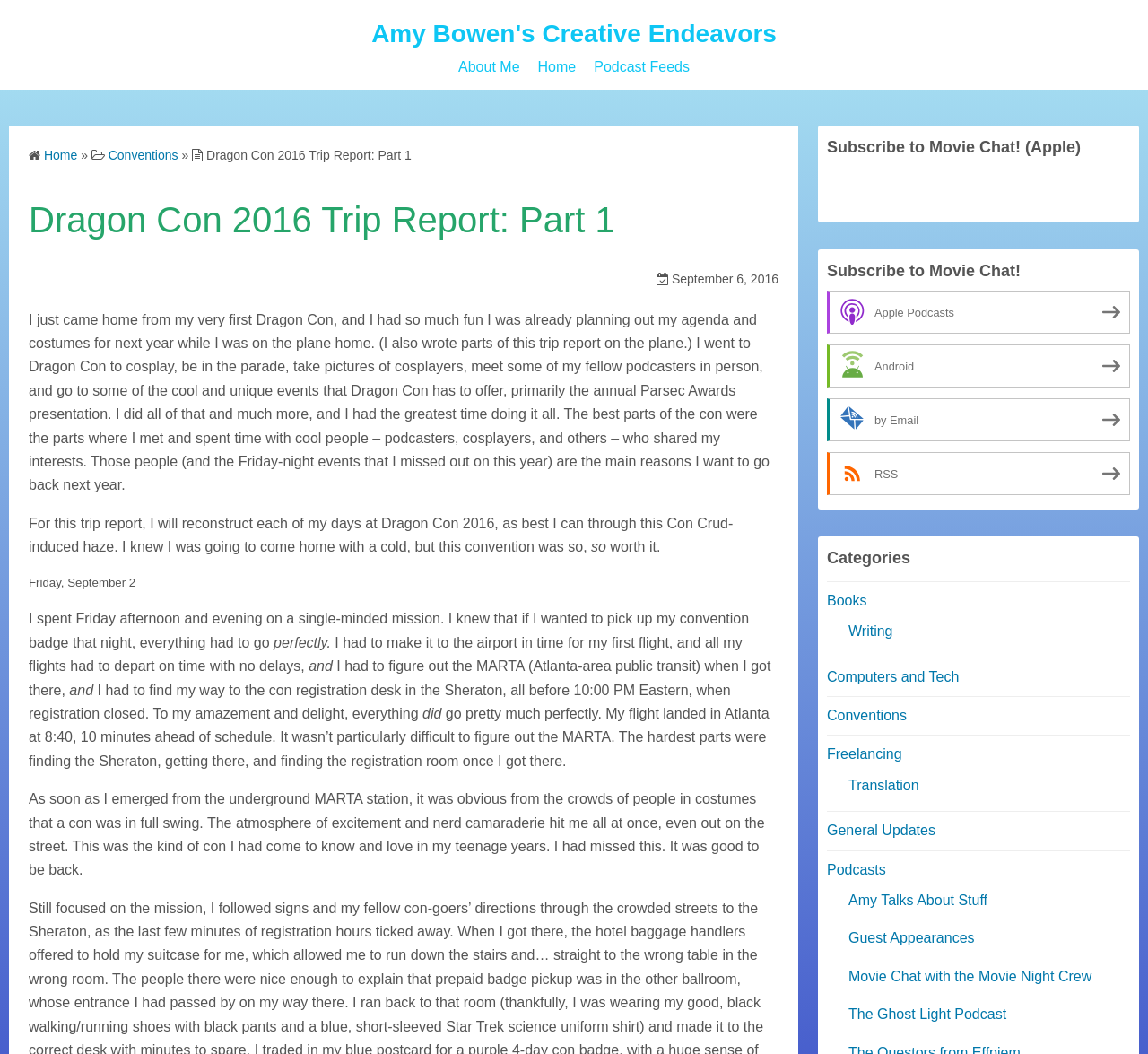Please determine the bounding box coordinates of the section I need to click to accomplish this instruction: "Subscribe to Movie Chat on Apple".

[0.72, 0.128, 0.984, 0.153]